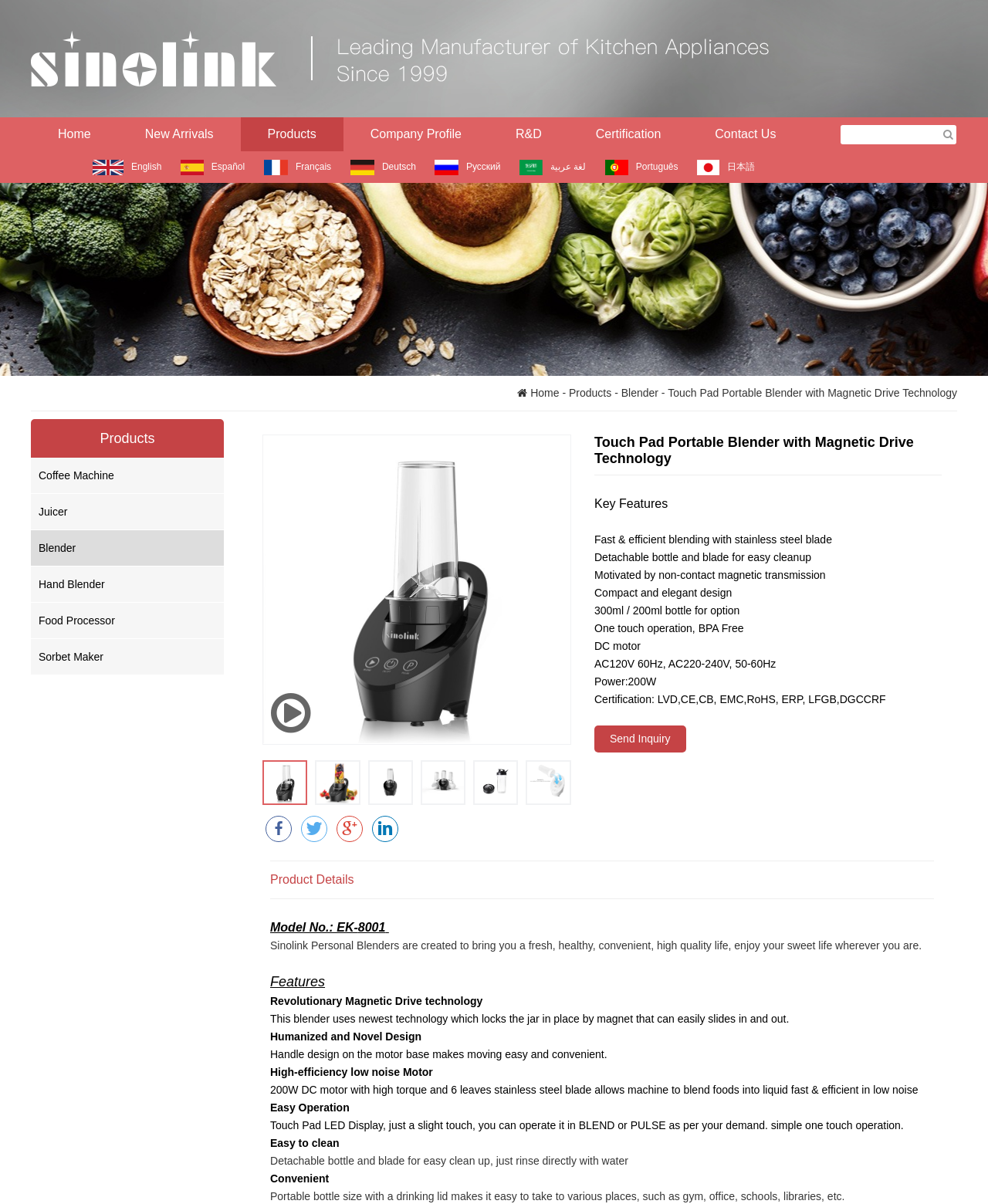Locate the bounding box coordinates of the clickable area to execute the instruction: "Click the 'Send Inquiry' button". Provide the coordinates as four float numbers between 0 and 1, represented as [left, top, right, bottom].

[0.602, 0.602, 0.694, 0.625]